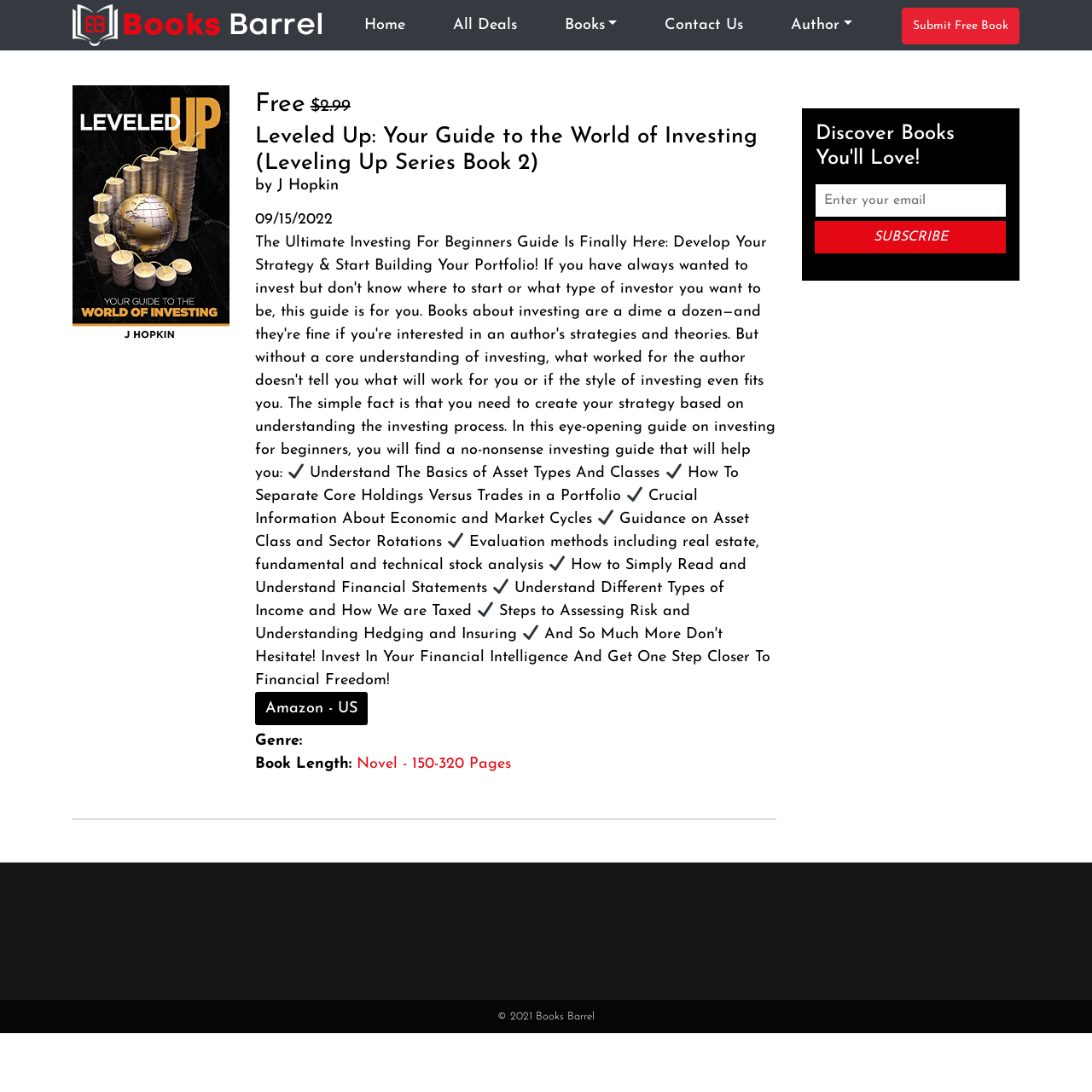Use a single word or phrase to answer the following:
How many pages does the book have?

150-320 Pages